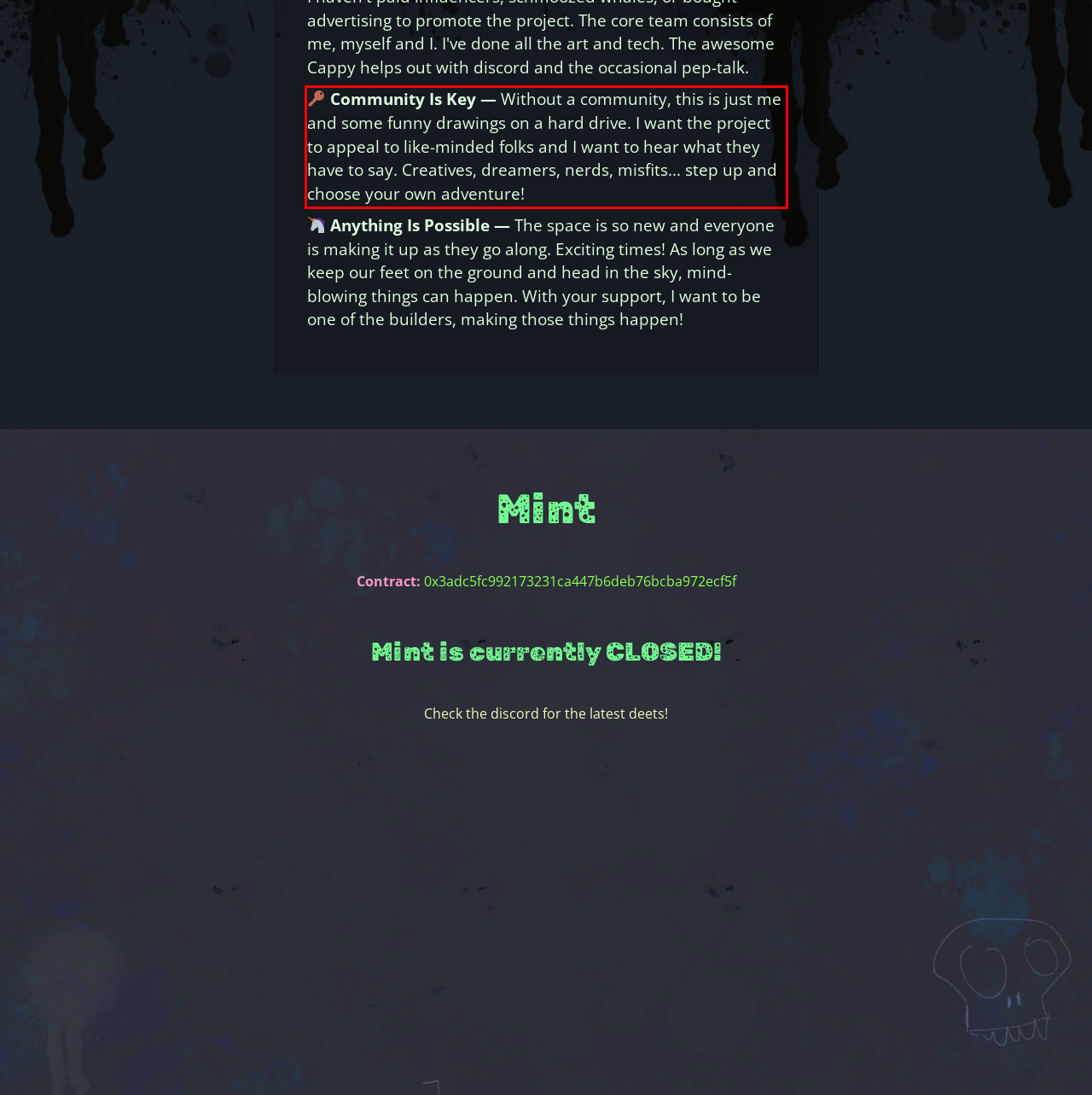Inspect the webpage screenshot that has a red bounding box and use OCR technology to read and display the text inside the red bounding box.

Community Is Key — Without a community, this is just me and some funny drawings on a hard drive. I want the project to appeal to like-minded folks and I want to hear what they have to say. Creatives, dreamers, nerds, misfits... step up and choose your own adventure!